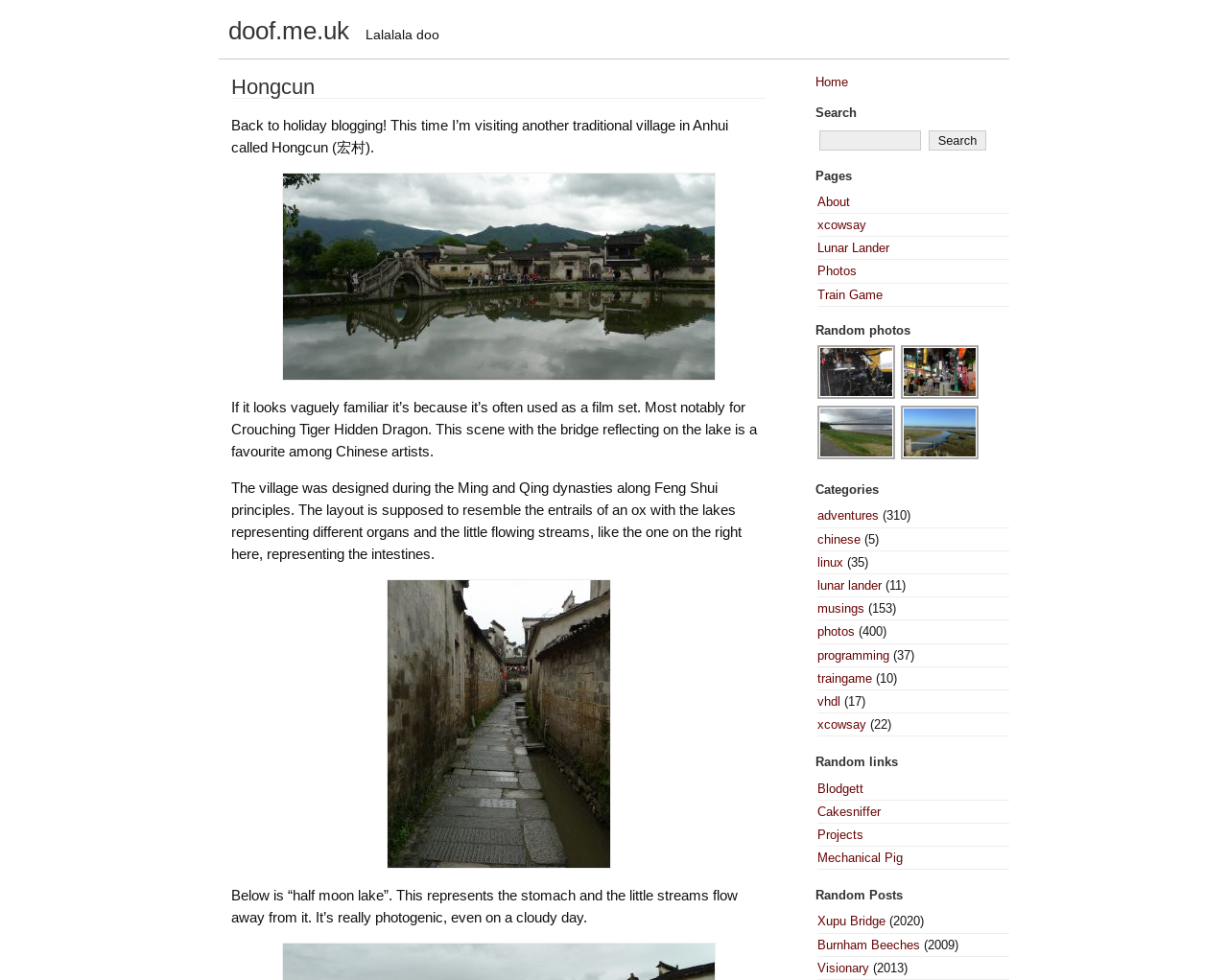Give a detailed account of the webpage's layout and content.

This webpage is about a travel blog, specifically a post about visiting Hongcun, a traditional village in Anhui, China. At the top of the page, there is a heading with the title "doof.me.uk" and a link to the homepage. Below that, there is a static text "Lalalala doo" followed by a header with the title "Hongcun".

The main content of the page is divided into sections. The first section describes Hongcun village, mentioning its use as a film set, including the famous movie "Crouching Tiger Hidden Dragon". There are two images, "hongcun4_scale" and "hongcun3_scale", which appear to be photos of the village. The text also explains the village's design, which is based on Feng Shui principles, and describes the "half moon lake" area.

To the right of the main content, there are several sections with links to other parts of the website. These include a search bar, links to pages such as "About", "Photos", and "Train Game", as well as categories like "adventures", "chinese", and "linux". There are also links to random photos, including images of Budapest, Taiwan, and Humber Bridge.

At the bottom of the page, there are more links to random posts, including "Xupu Bridge", "Burnham Beeches", and "Visionary", each with a corresponding year in parentheses. Overall, the page has a simple layout with a focus on the main content about Hongcun village, surrounded by links to other parts of the website.